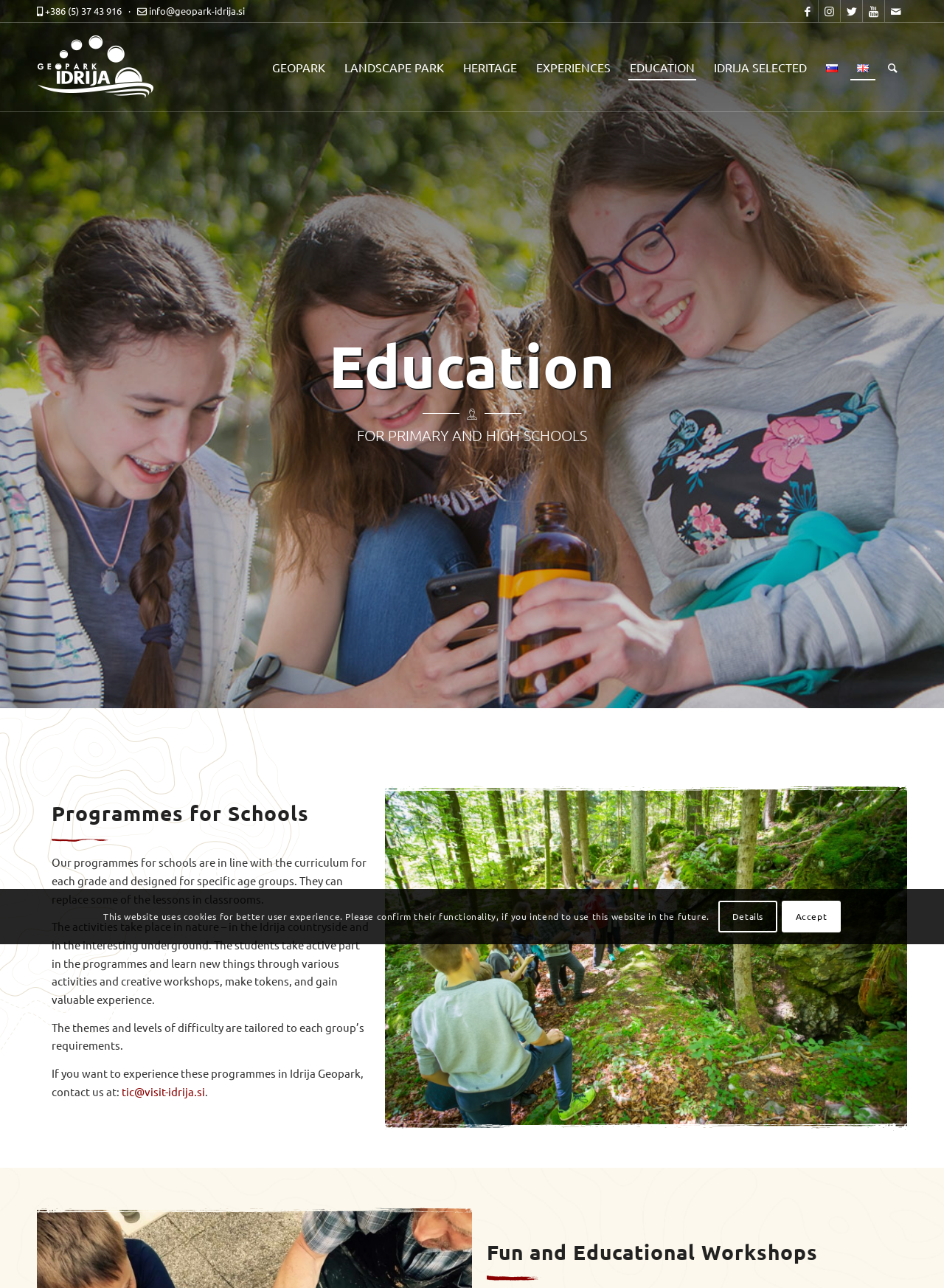What is the title of the section below the programmes description?
Answer with a single word or phrase by referring to the visual content.

Fun and Educational Workshops